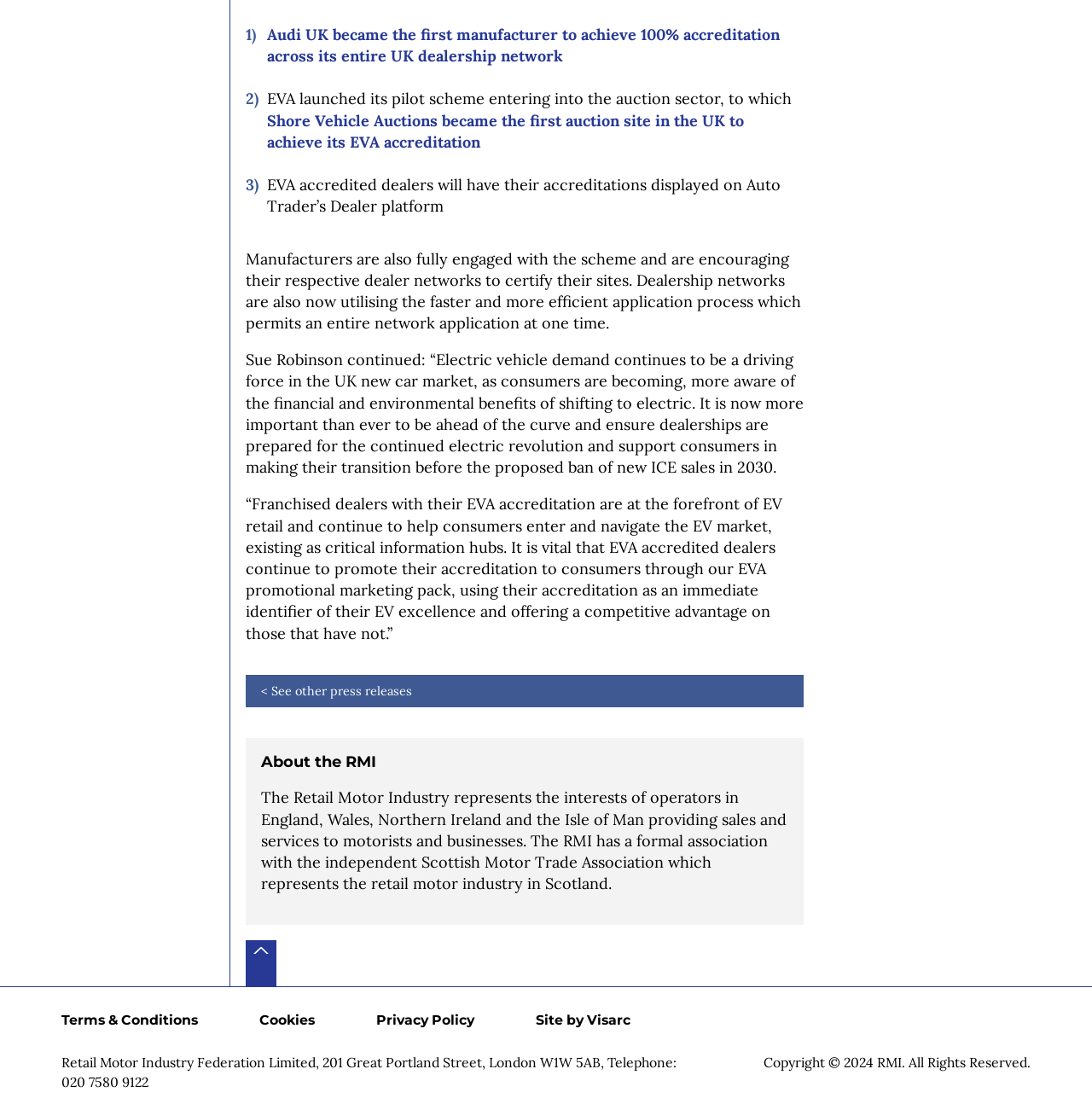Please find the bounding box coordinates of the element that needs to be clicked to perform the following instruction: "View other press releases". The bounding box coordinates should be four float numbers between 0 and 1, represented as [left, top, right, bottom].

[0.225, 0.611, 0.736, 0.641]